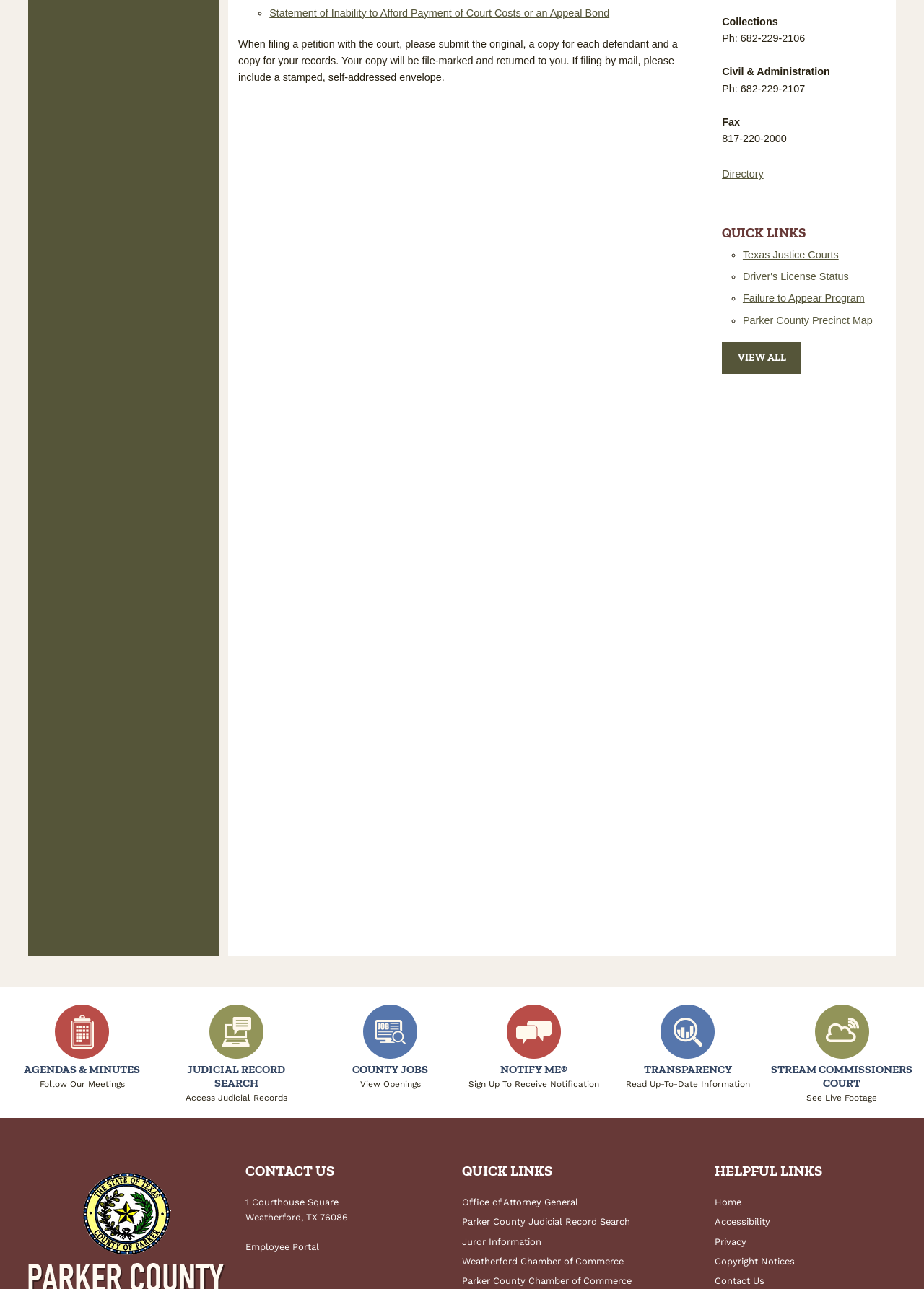Please specify the bounding box coordinates of the region to click in order to perform the following instruction: "Access Judicial Records".

[0.178, 0.774, 0.333, 0.857]